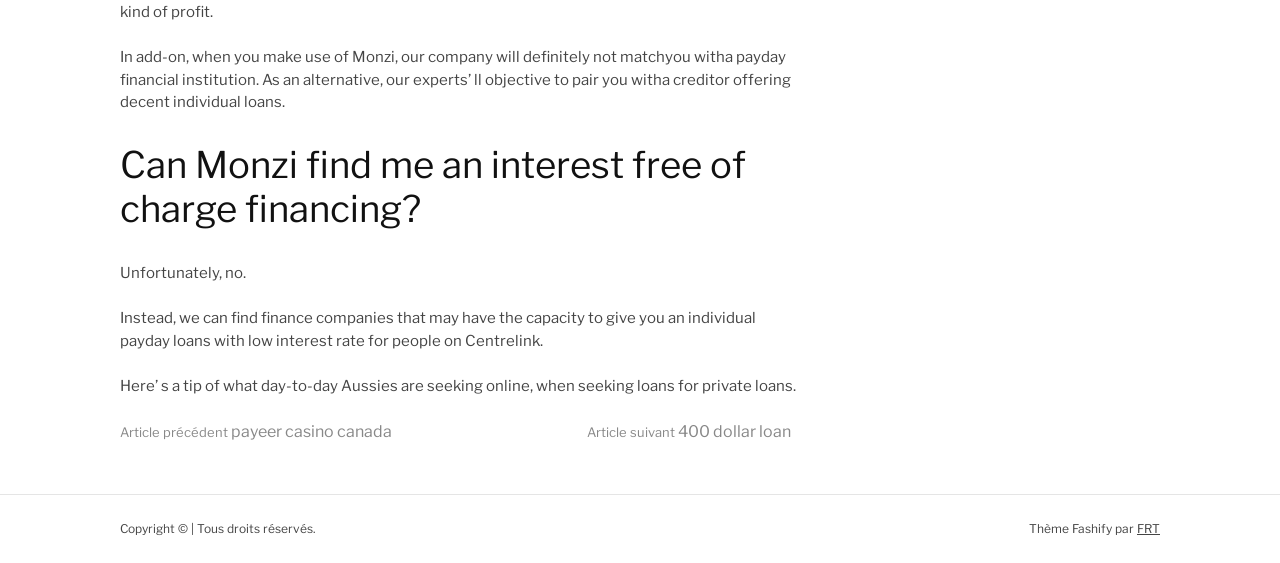Respond to the following query with just one word or a short phrase: 
What is the topic of the previous article?

Payeer casino canada